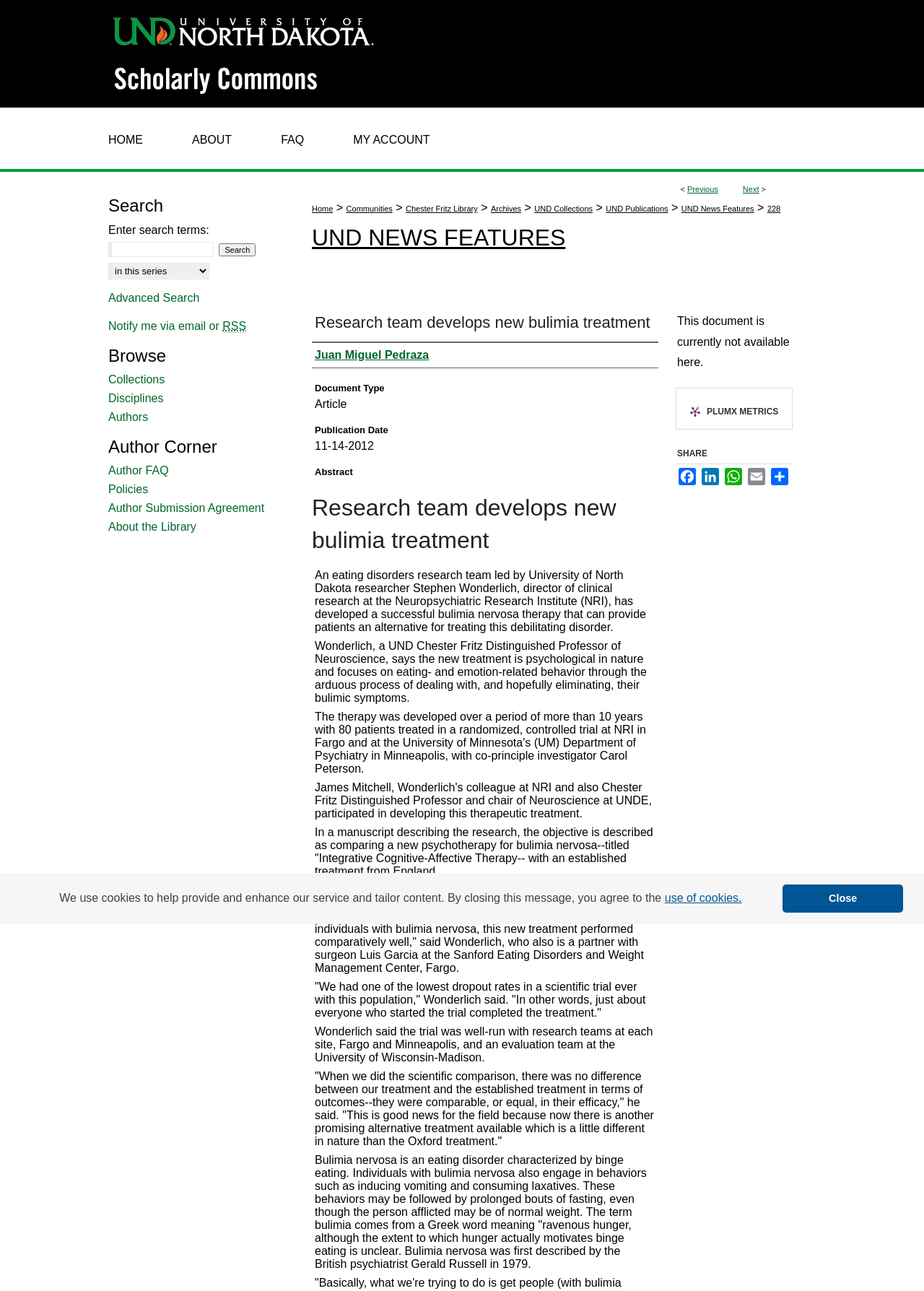Identify and provide the text of the main header on the webpage.

Research team develops new bulimia treatment